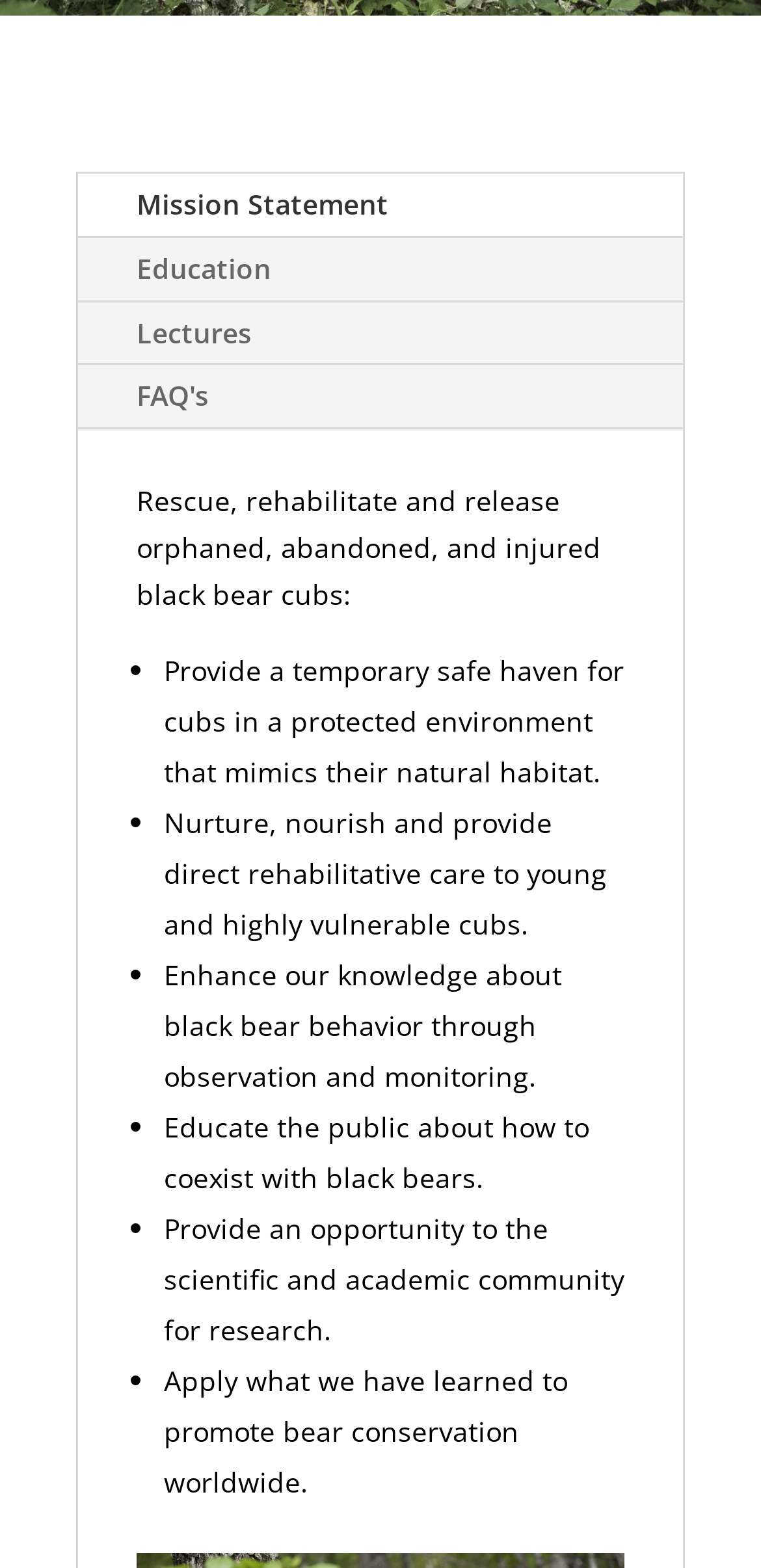Provide the bounding box coordinates for the UI element described in this sentence: "Education". The coordinates should be four float values between 0 and 1, i.e., [left, top, right, bottom].

[0.103, 0.152, 0.433, 0.191]